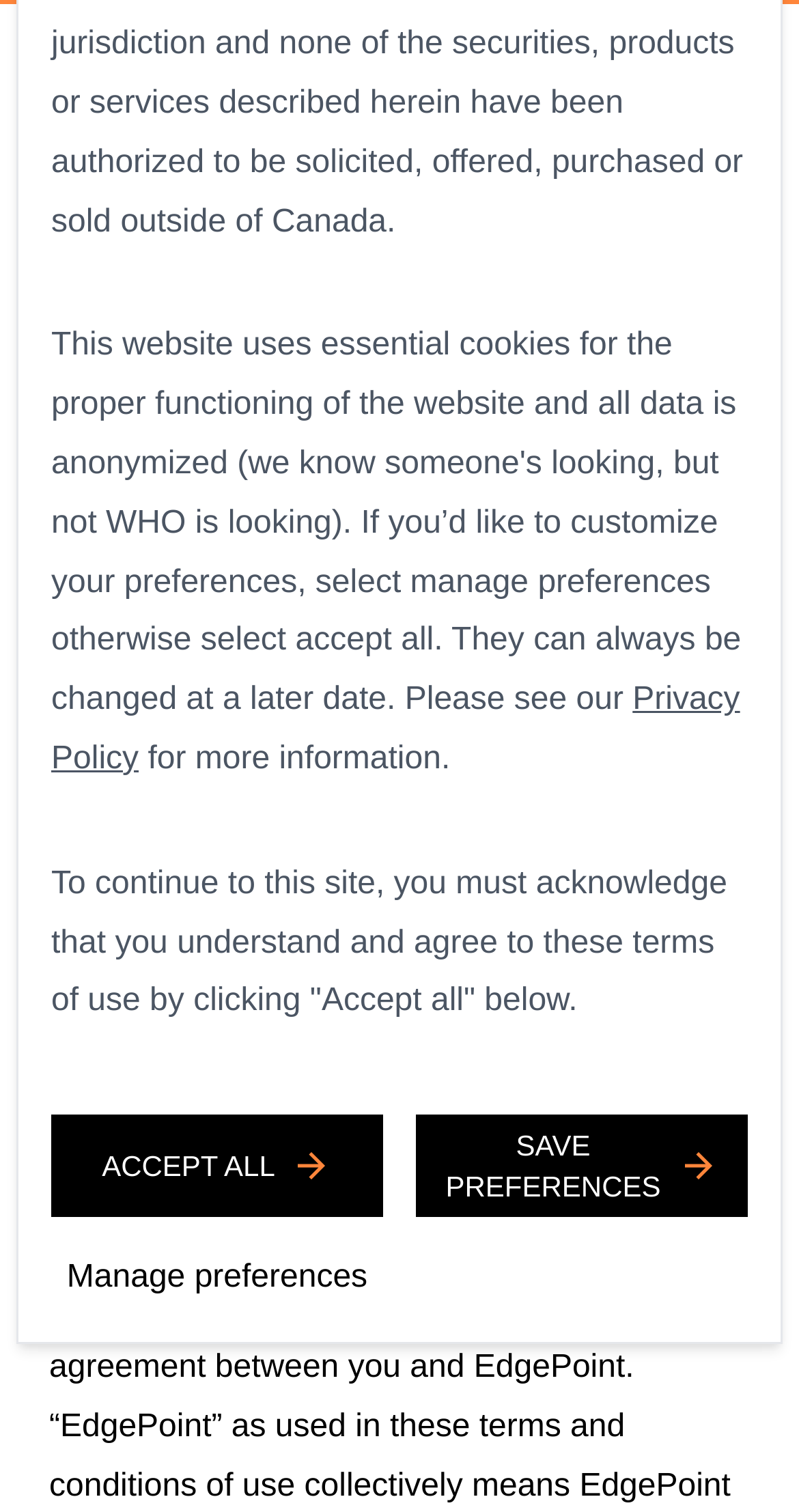Can you find and generate the webpage's heading?

TERMS OF USE